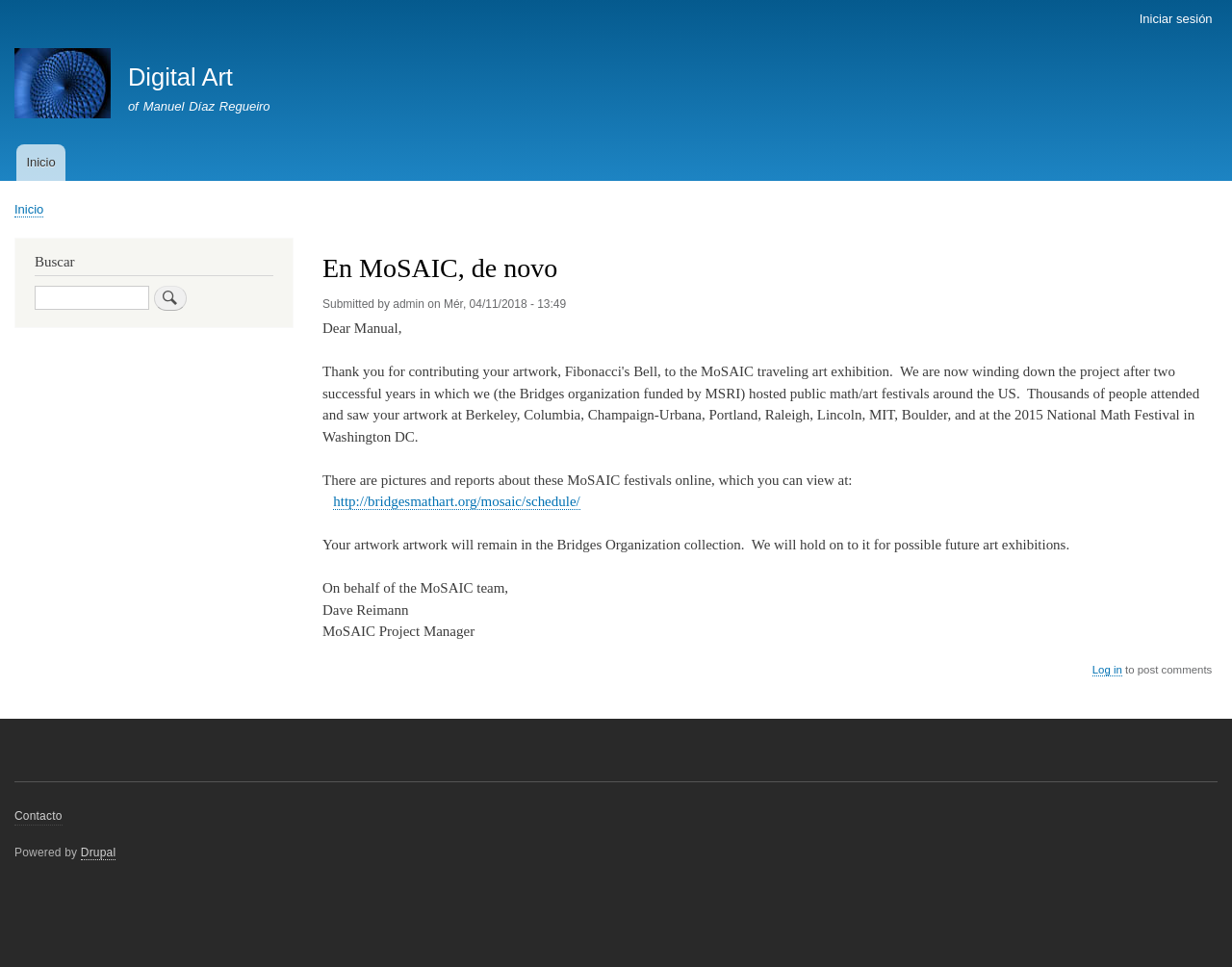Please identify the bounding box coordinates of the element I should click to complete this instruction: 'Search for something'. The coordinates should be given as four float numbers between 0 and 1, like this: [left, top, right, bottom].

[0.028, 0.295, 0.121, 0.32]